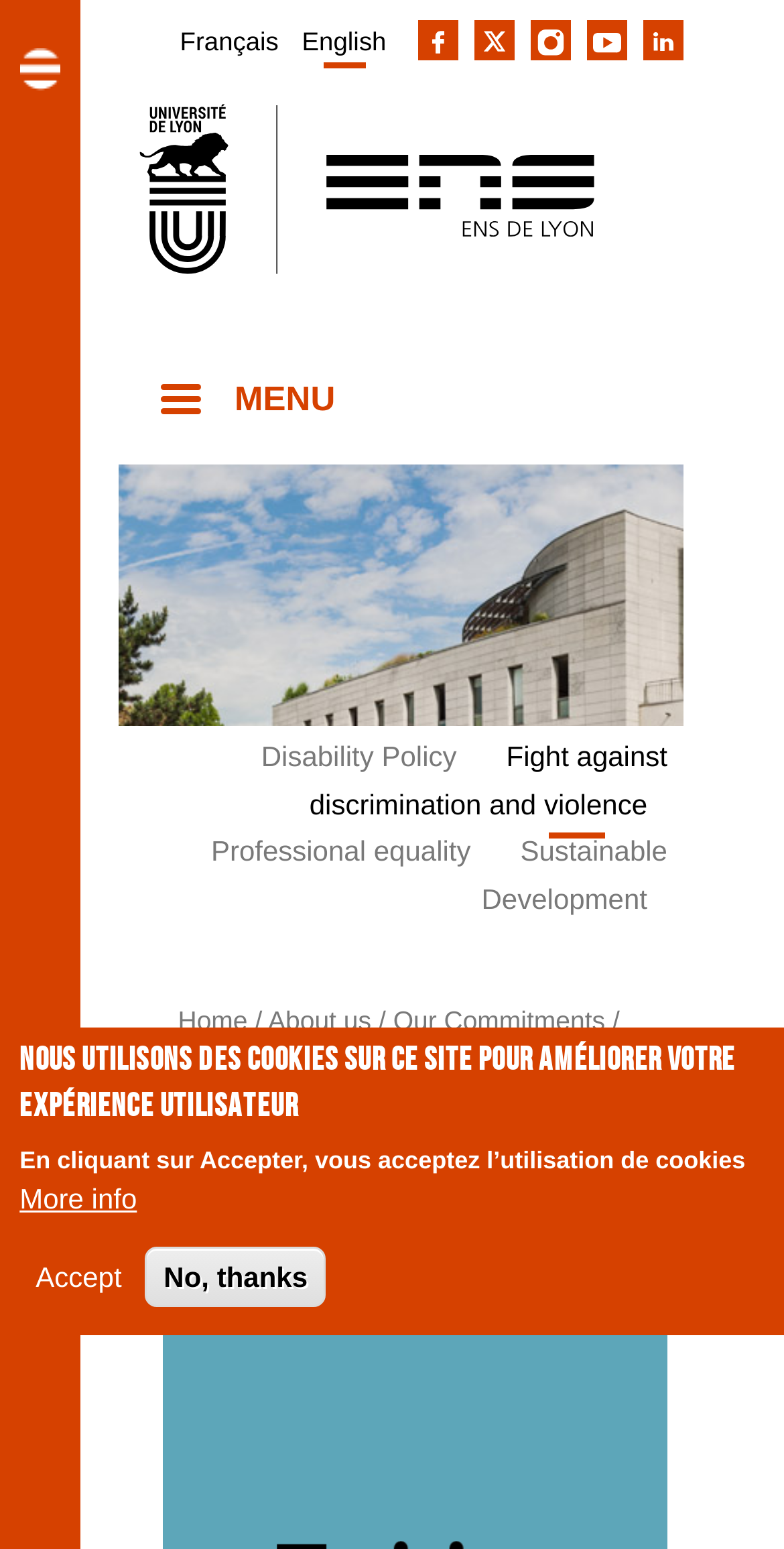Please locate the bounding box coordinates for the element that should be clicked to achieve the following instruction: "Read about Excellence in higher education and research". Ensure the coordinates are given as four float numbers between 0 and 1, i.e., [left, top, right, bottom].

[0.277, 0.485, 0.847, 0.563]